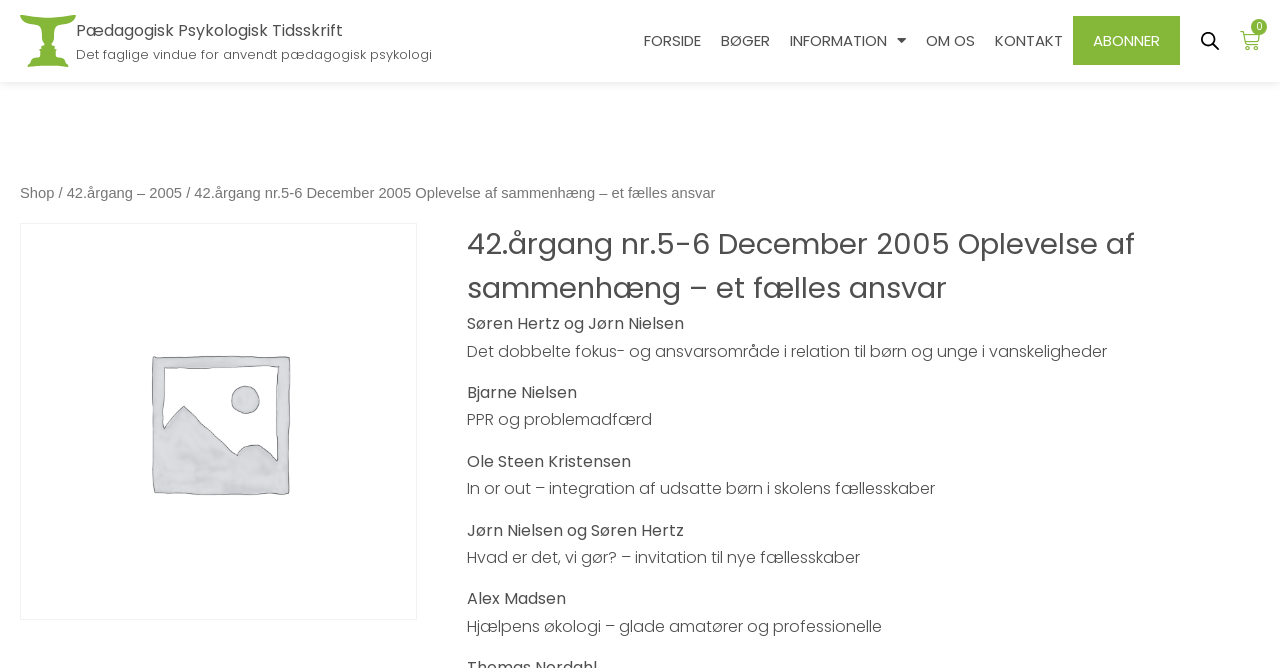How many articles are listed on the page?
Please provide a comprehensive answer to the question based on the webpage screenshot.

I counted the number of article titles listed on the page, starting from 'Det dobbelte fokus- og ansvarsområde i relation til børn og unge i vanskeligheder' to 'Hjælpens økologi – glade amatører og professionelle', and found a total of 7 articles.